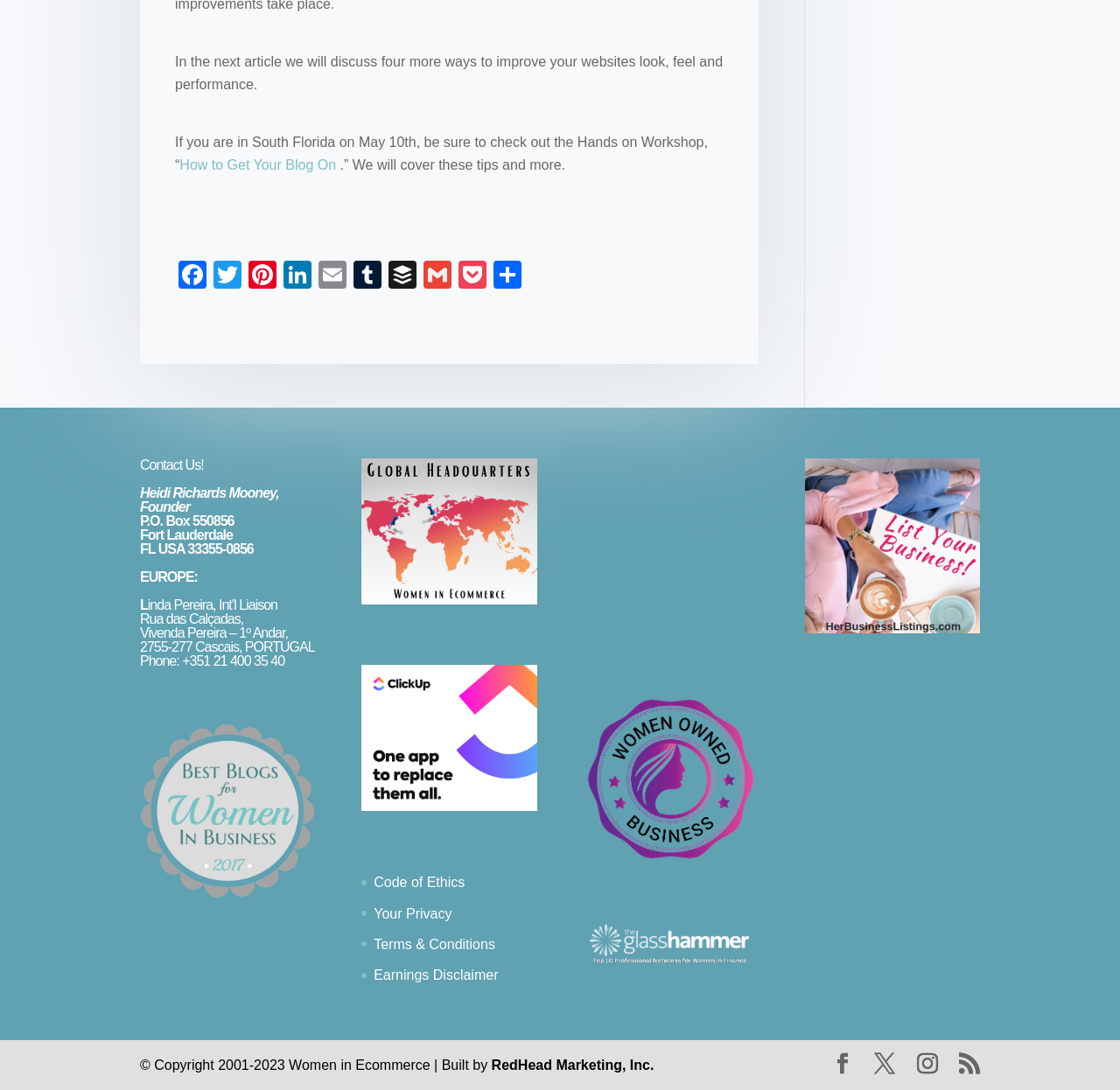Kindly determine the bounding box coordinates for the clickable area to achieve the given instruction: "Share on Facebook".

[0.156, 0.239, 0.188, 0.269]